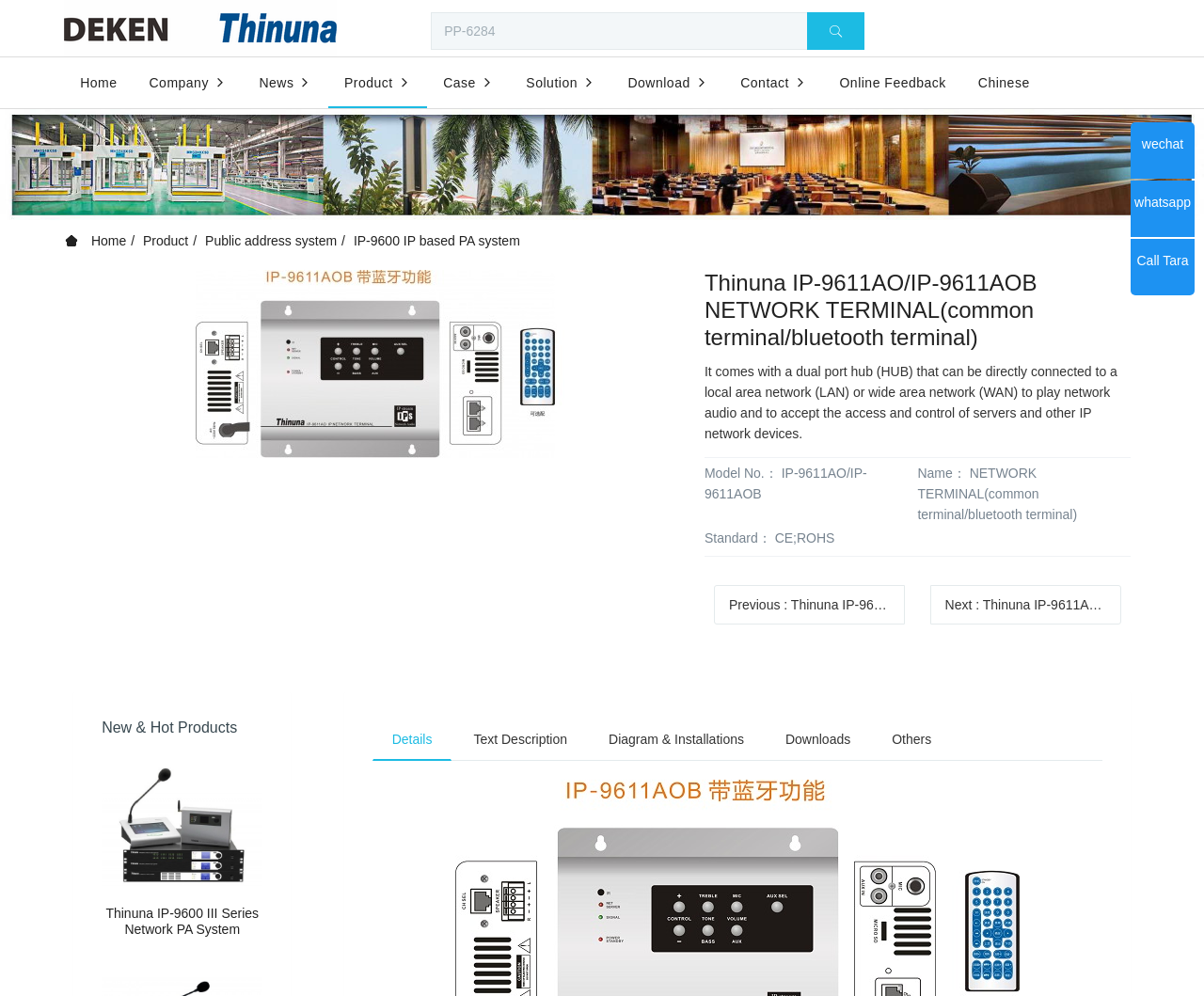What is the alternative text of the image with the link 'Thinuna IP-9611AO/IP-9611AOB NETWORK TERMINAL'
Use the screenshot to answer the question with a single word or phrase.

Thinuna IP-9611AO/IP-9611AOB NETWORK TERMINAL